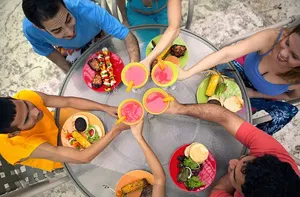Describe every important feature and element in the image comprehensively.

In a lively outdoor setting, a group of friends gathers around a table filled with colorful dishes, celebrating with vibrant drinks in hand. Each person is mid-toast, glasses raised, with expressions of joy and camaraderie. The table holds a variety of dishes, including sushi, grilled items, and fresh salads, reflecting a festive atmosphere. The scene captures a moment of togetherness, laughter, and the enjoyment of good food and company, encapsulating the essence of a joyful gathering.